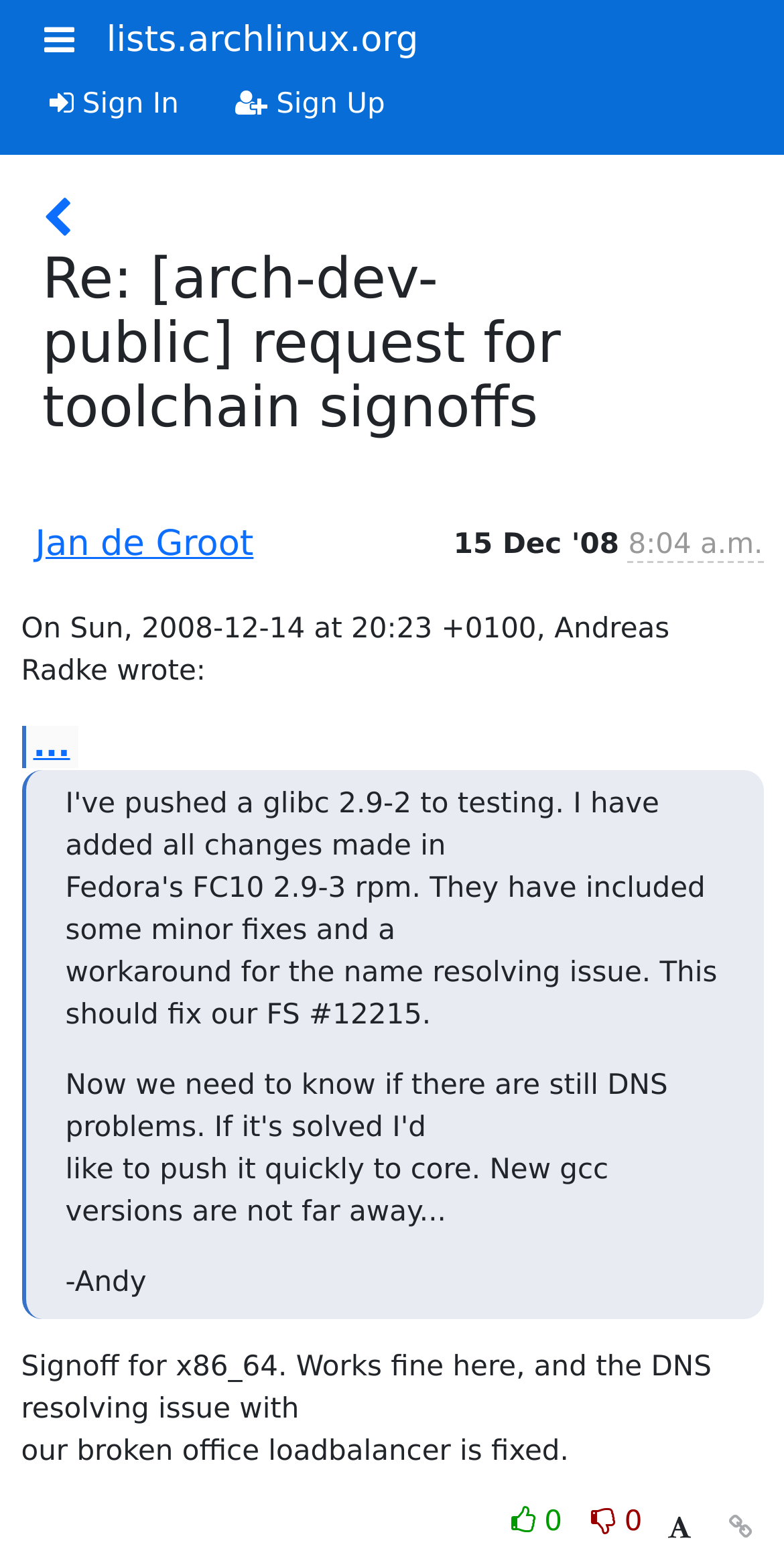Please indicate the bounding box coordinates for the clickable area to complete the following task: "View thread". The coordinates should be specified as four float numbers between 0 and 1, i.e., [left, top, right, bottom].

[0.639, 0.959, 0.741, 0.993]